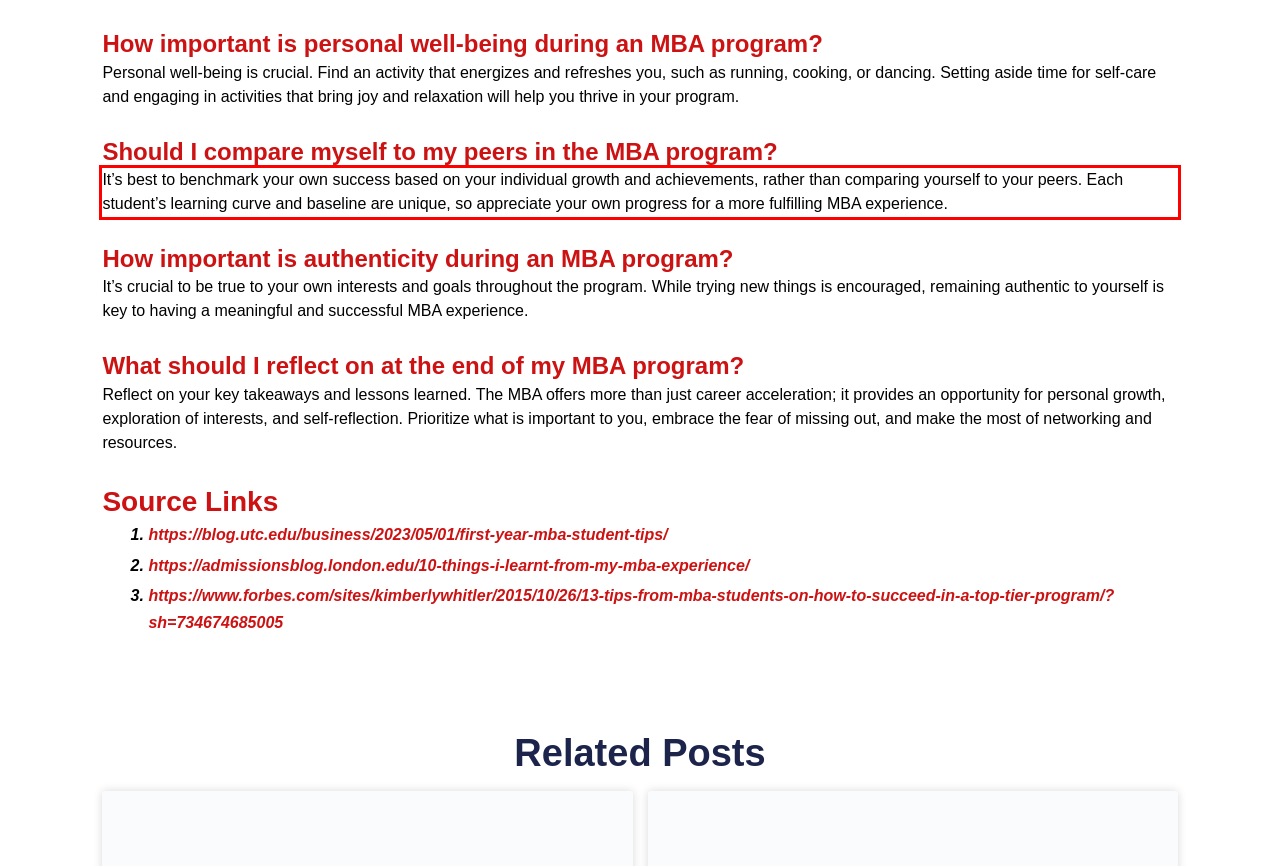You are provided with a screenshot of a webpage featuring a red rectangle bounding box. Extract the text content within this red bounding box using OCR.

It’s best to benchmark your own success based on your individual growth and achievements, rather than comparing yourself to your peers. Each student’s learning curve and baseline are unique, so appreciate your own progress for a more fulfilling MBA experience.